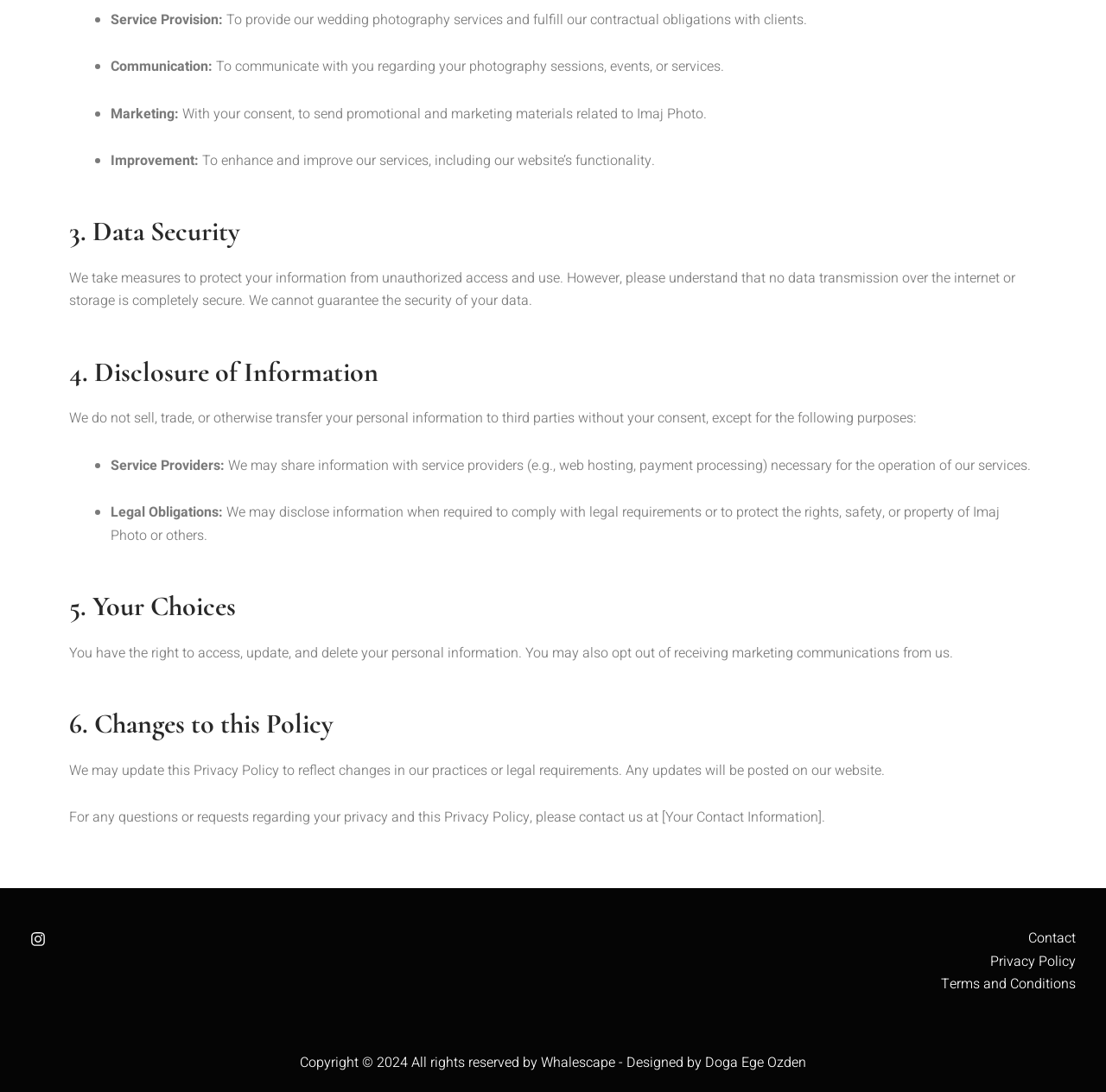What is the purpose of disclosing user information to service providers?
Using the image, answer in one word or phrase.

For the operation of their services